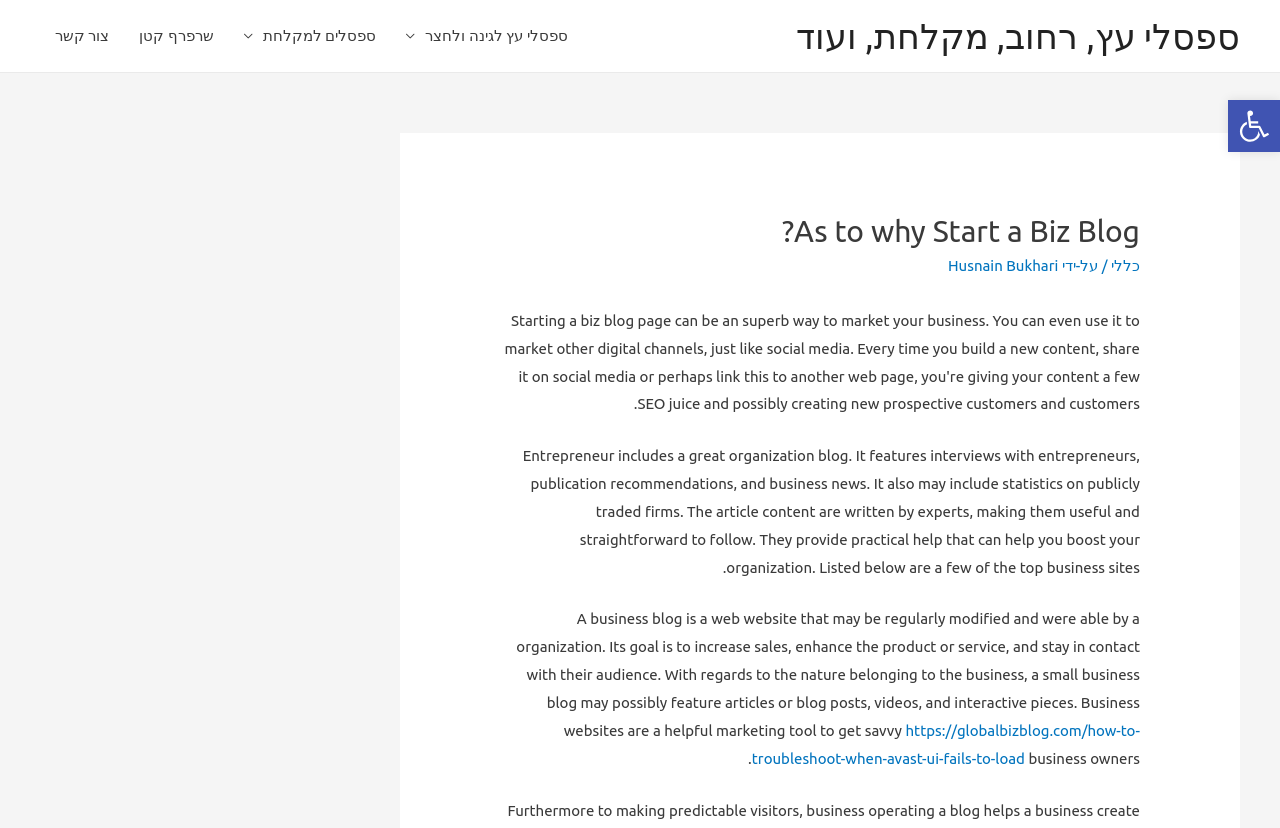What type of content does Entrepreneur blog feature? Examine the screenshot and reply using just one word or a brief phrase.

Interviews, publication recommendations, business news